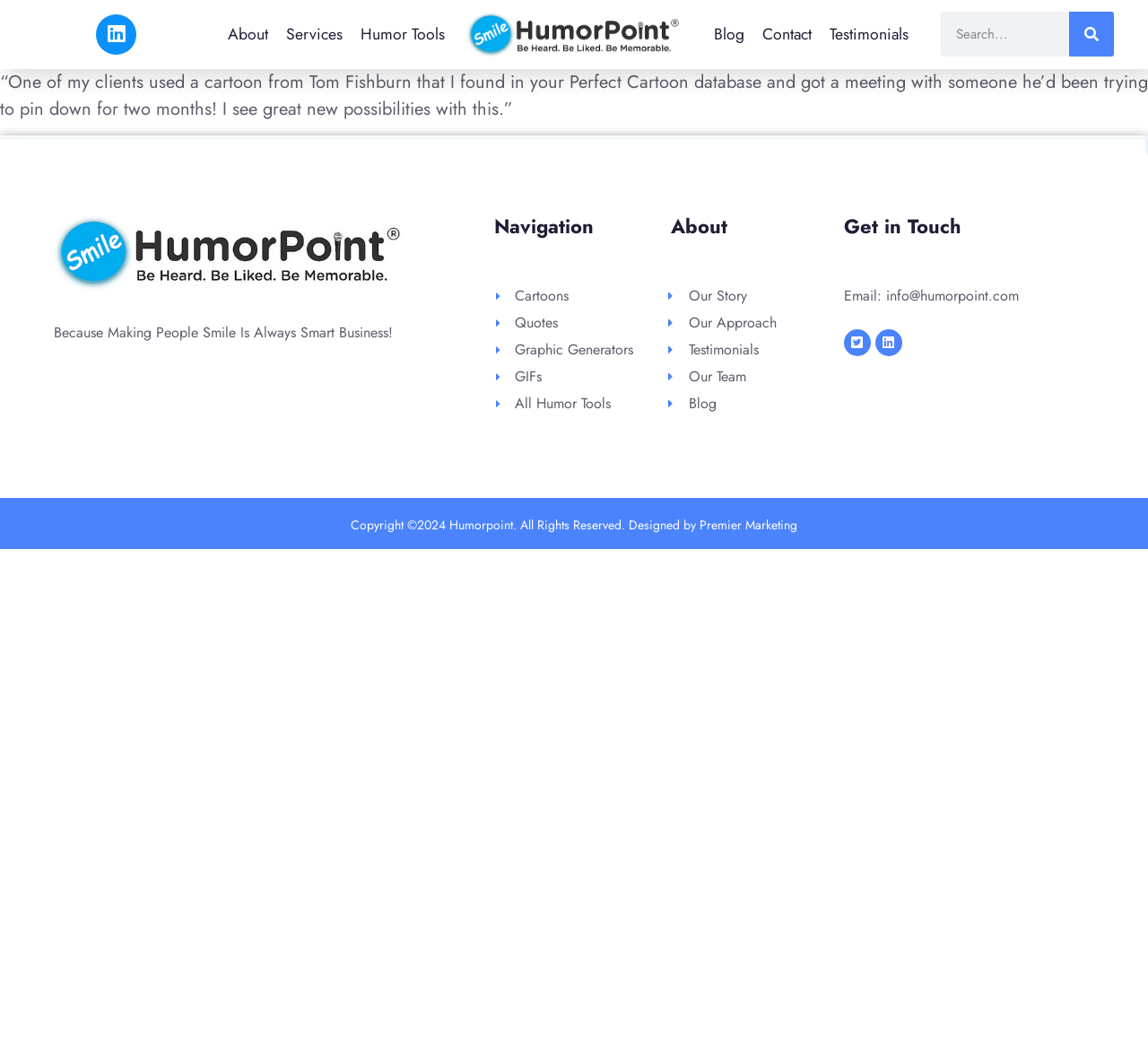What is the purpose of the search box?
By examining the image, provide a one-word or phrase answer.

To search the website